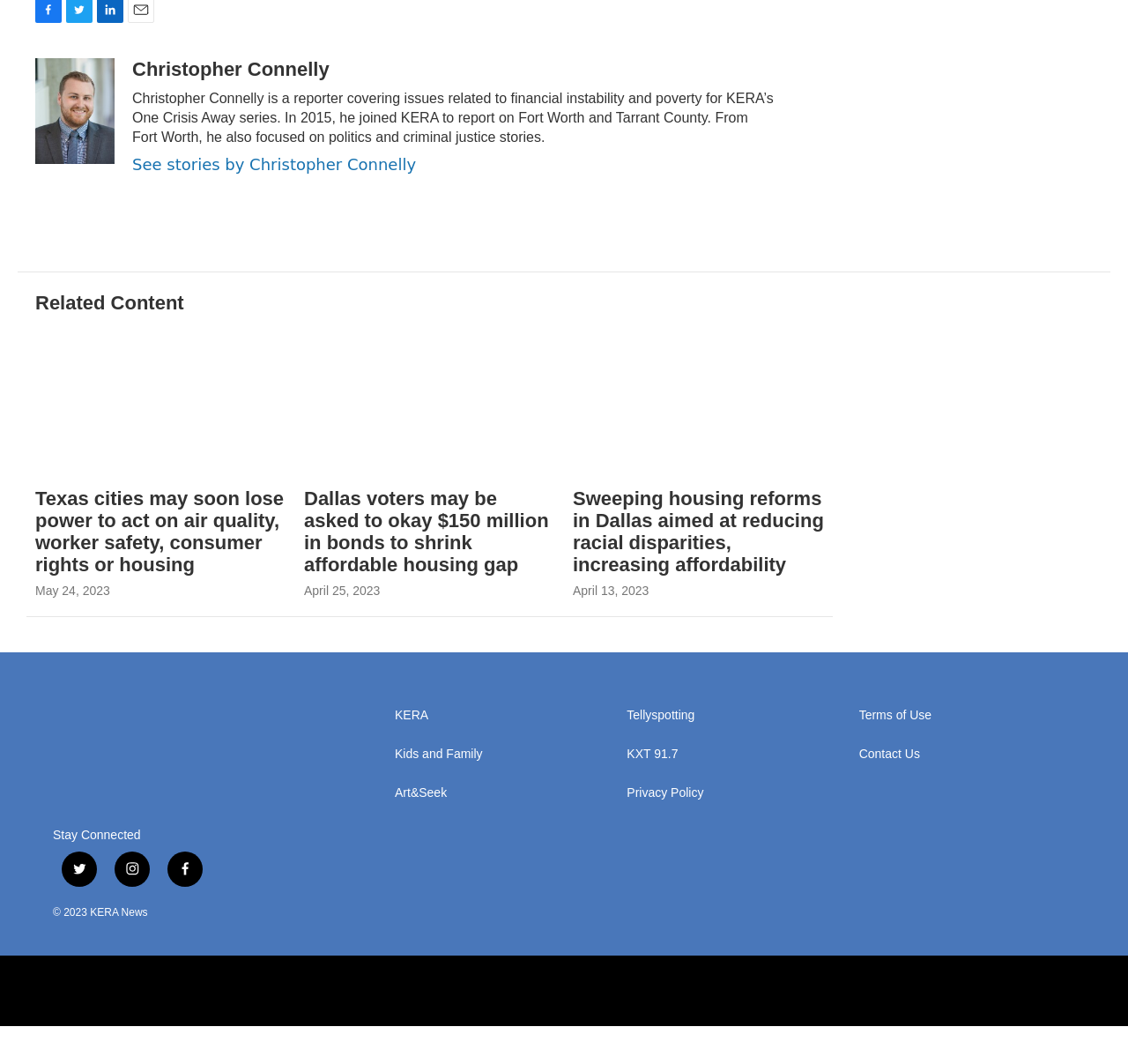Please determine the bounding box coordinates of the clickable area required to carry out the following instruction: "Check out Twitter". The coordinates must be four float numbers between 0 and 1, represented as [left, top, right, bottom].

[0.055, 0.836, 0.086, 0.869]